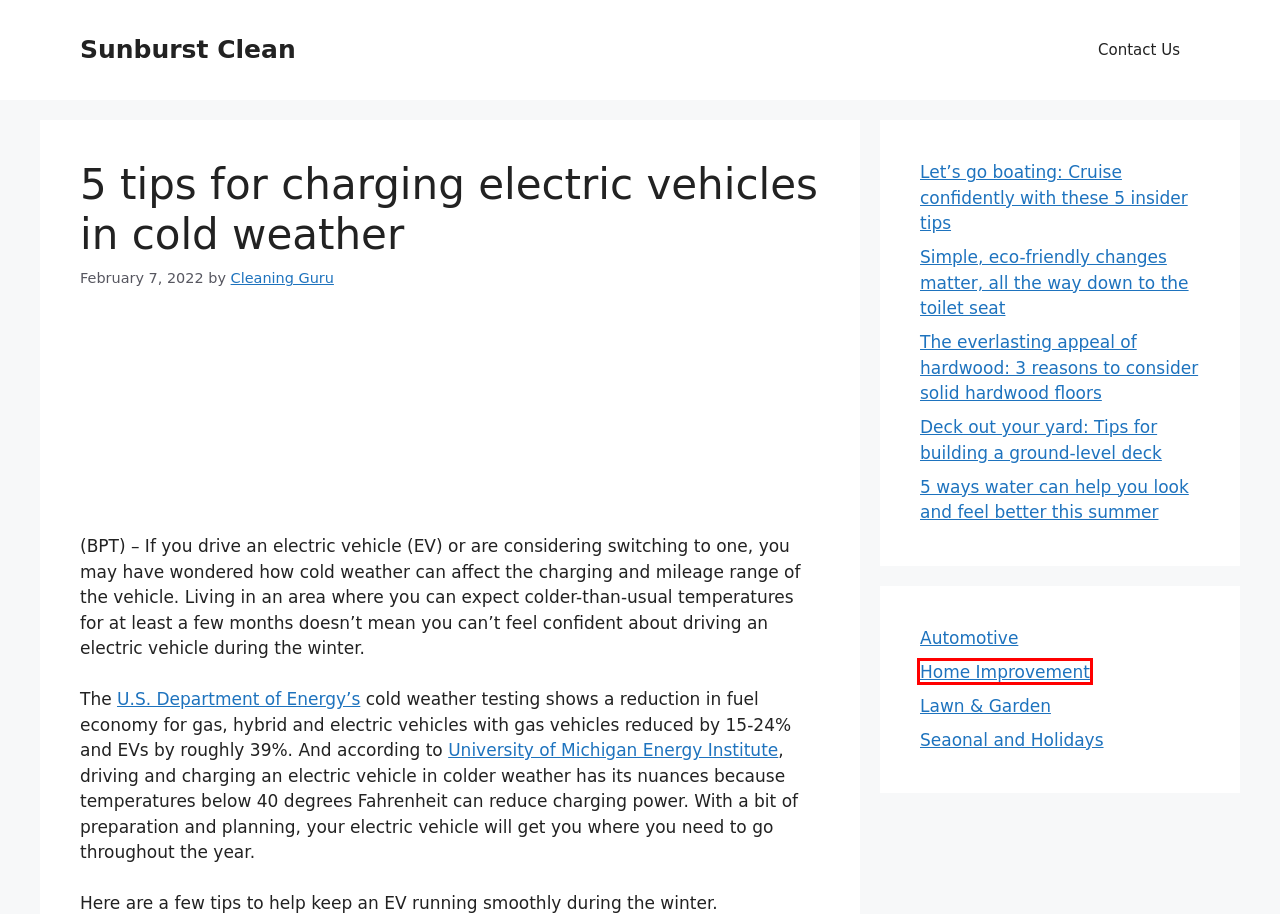Observe the webpage screenshot and focus on the red bounding box surrounding a UI element. Choose the most appropriate webpage description that corresponds to the new webpage after clicking the element in the bounding box. Here are the candidates:
A. Fuel Economy in Cold Weather
B. Sunburst Clean – Latest cleaning tips
C. Simple, eco-friendly changes matter, all the way down to the toilet seat – Sunburst Clean
D. Home Improvement – Sunburst Clean
E. Lawn & Garden – Sunburst Clean
F. Seaonal and Holidays – Sunburst Clean
G. Cleaning Guru – Sunburst Clean
H. Contact Us – Sunburst Clean

D